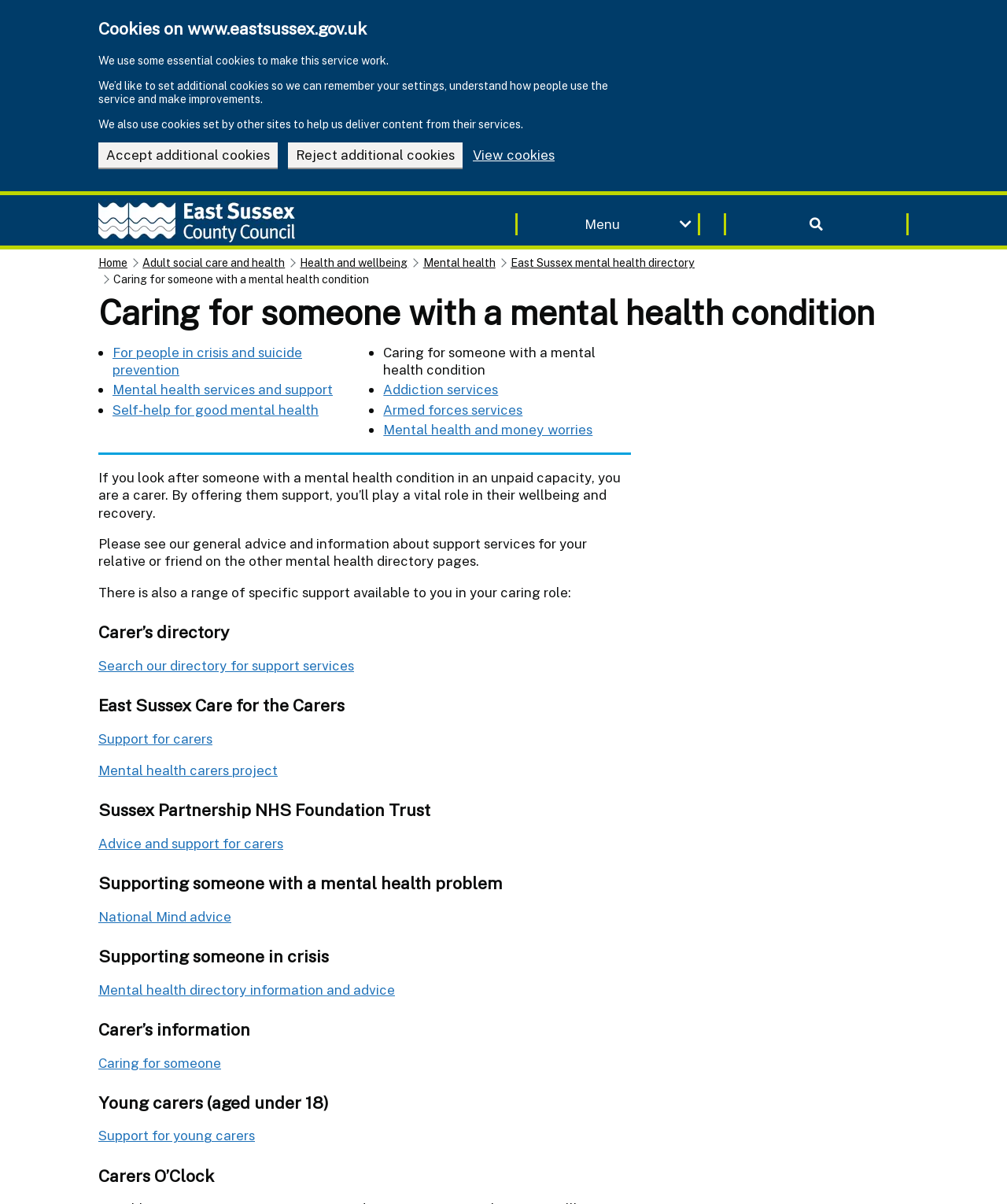Determine the bounding box coordinates for the UI element described. Format the coordinates as (top-left x, top-left y, bottom-right x, bottom-right y) and ensure all values are between 0 and 1. Element description: Self-help for good mental health

[0.112, 0.333, 0.316, 0.347]